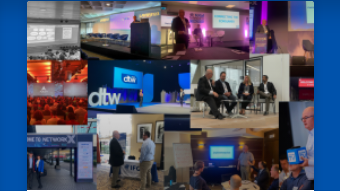Illustrate the image with a detailed and descriptive caption.

This vibrant collage showcases highlights from the IFG Telecom Events in 2022, capturing the essence of industry engagement and innovation. The image features a variety of scenes, including speakers at the podium, interactive panel discussions, and lively audience participation, illustrating the dynamic atmosphere of the events. Each section of the collage reflects the collaborative spirit and forward-thinking discussions that characterized the gatherings, emphasizing the focus on telecommunications advancements. Attendees are seen networking, sharing insights, and networking, truly embodying the theme of connection and progression in the telecom sector.